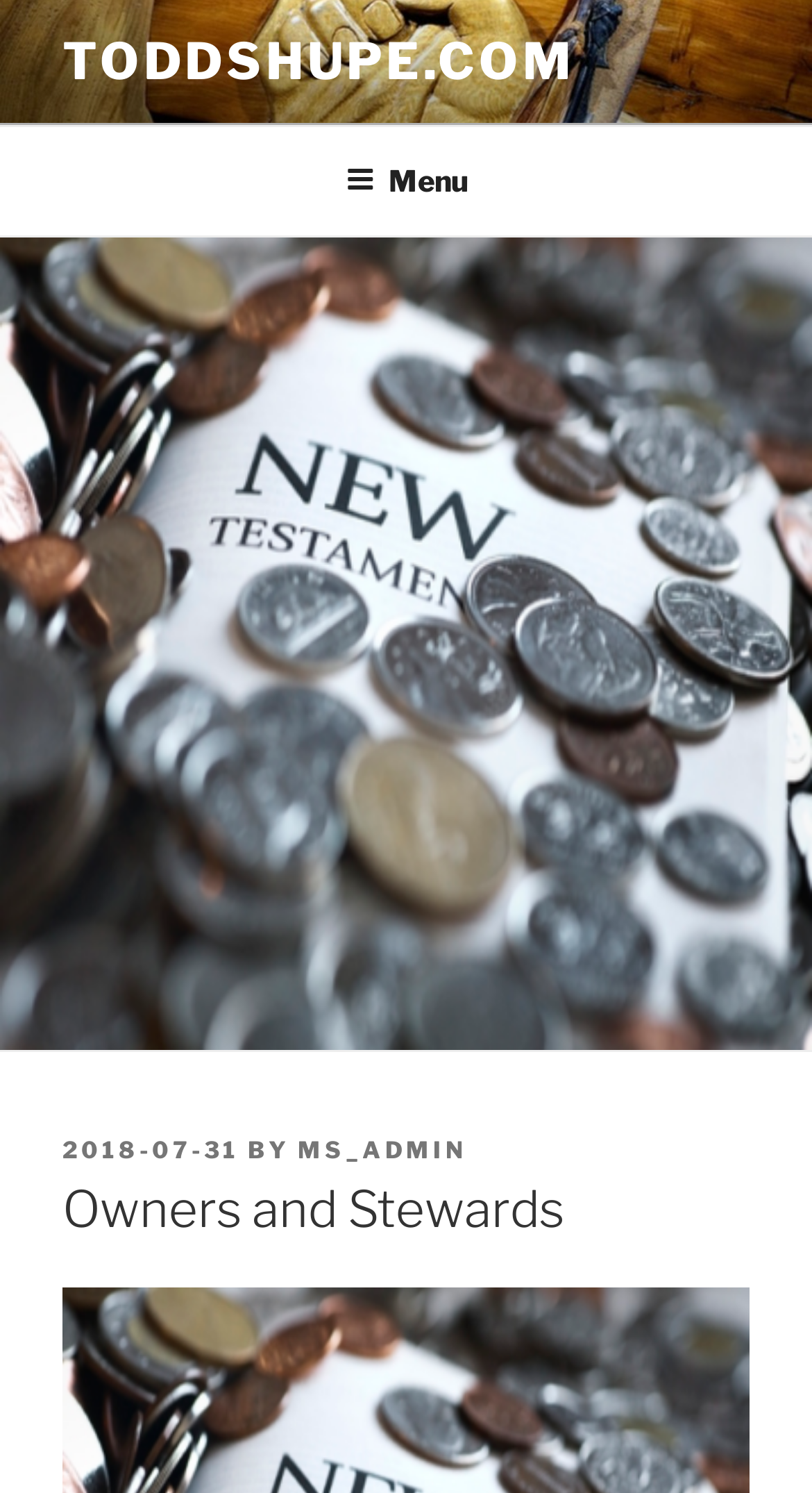Answer the following inquiry with a single word or phrase:
Who is the author of the post?

MS_ADMIN